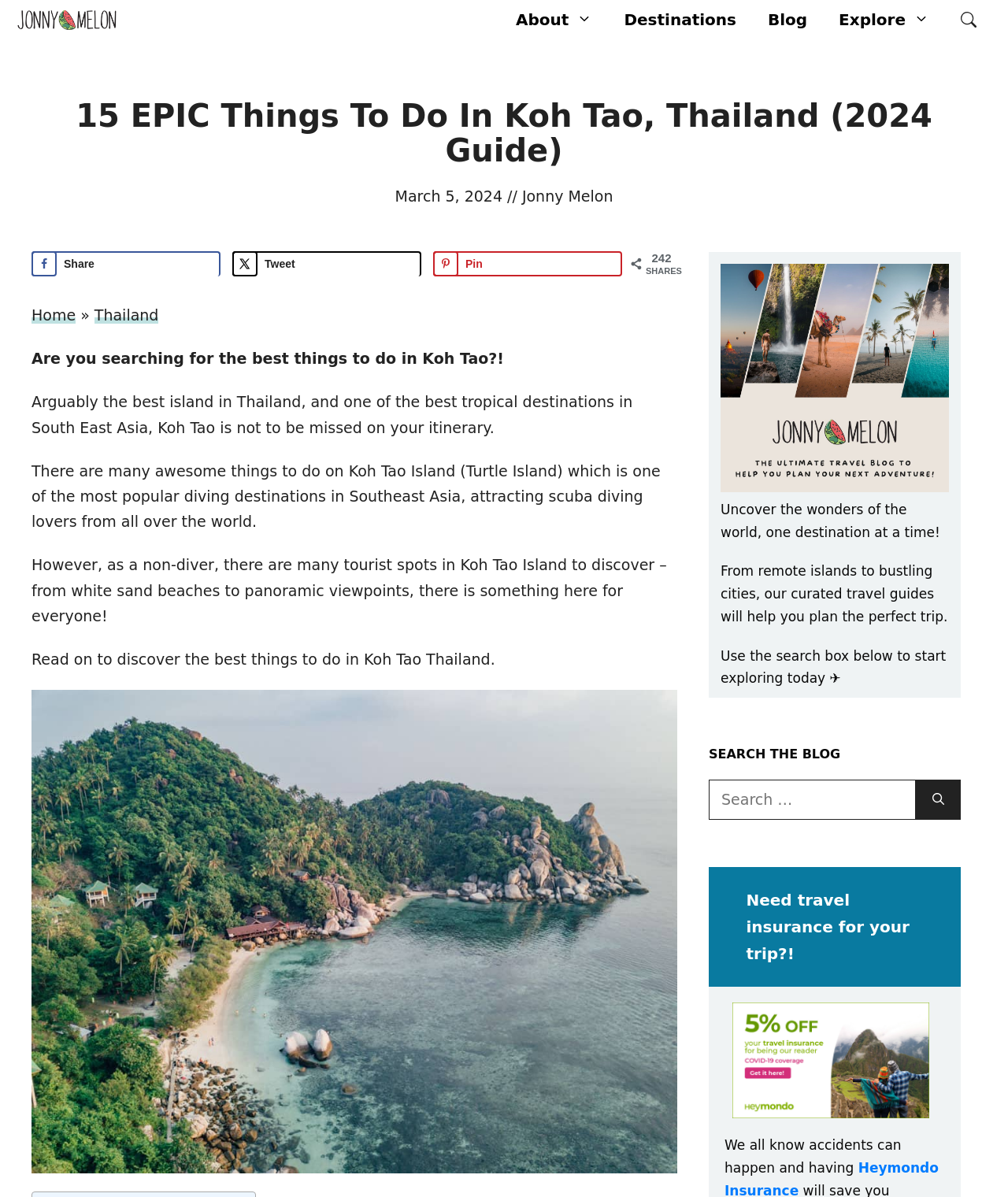What is the purpose of the search box?
Refer to the screenshot and respond with a concise word or phrase.

To search the blog